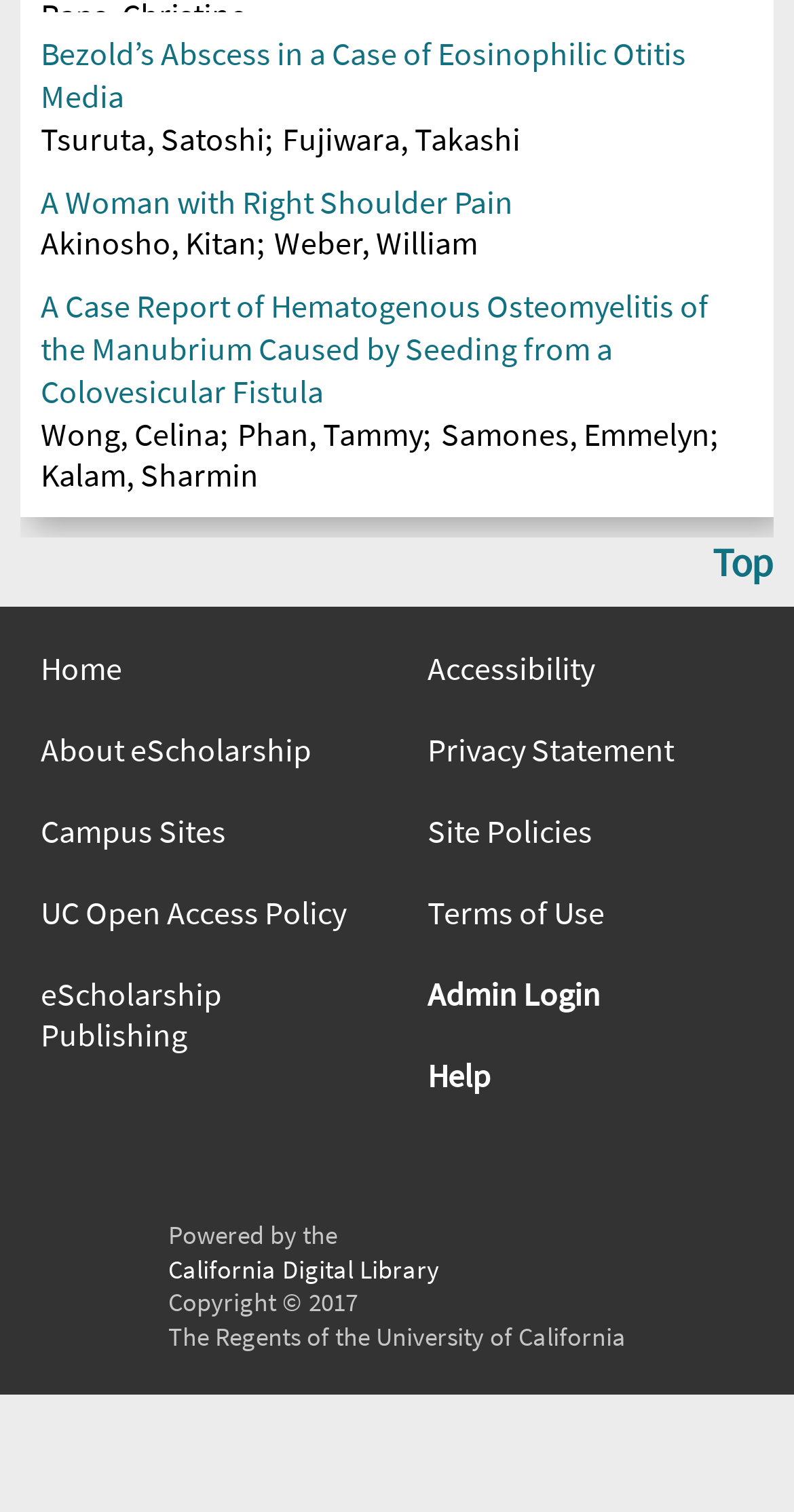Examine the screenshot and answer the question in as much detail as possible: What is the organization that powers the website?

At the bottom of the webpage, there is a statement 'Powered by the California Digital Library', which indicates that the website is powered by this organization.